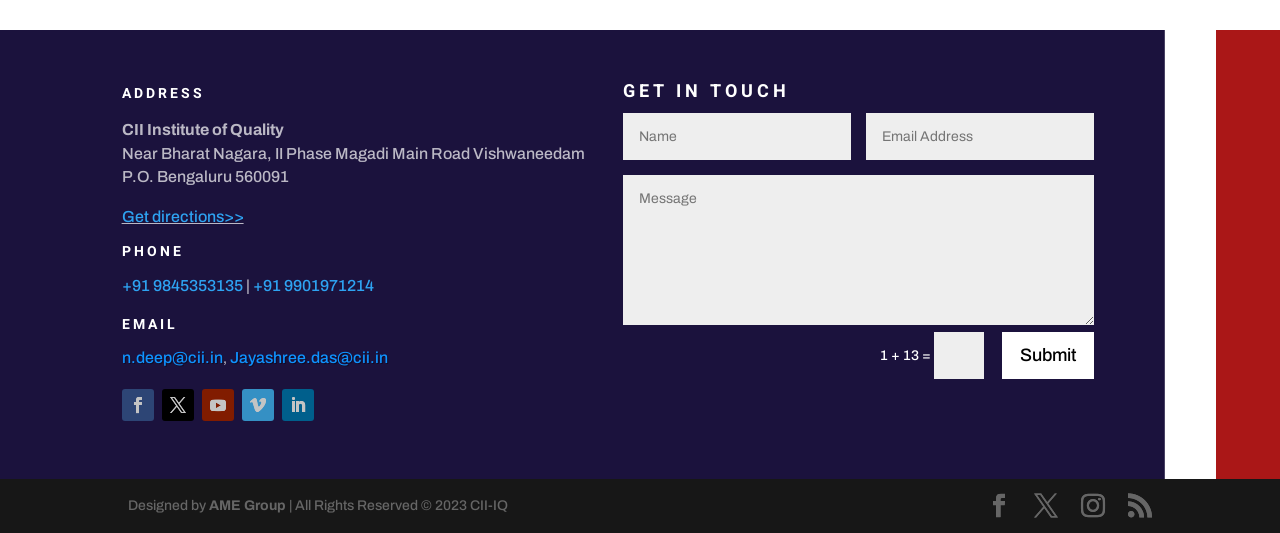Find the bounding box coordinates of the area that needs to be clicked in order to achieve the following instruction: "Call the phone number". The coordinates should be specified as four float numbers between 0 and 1, i.e., [left, top, right, bottom].

[0.095, 0.52, 0.19, 0.552]